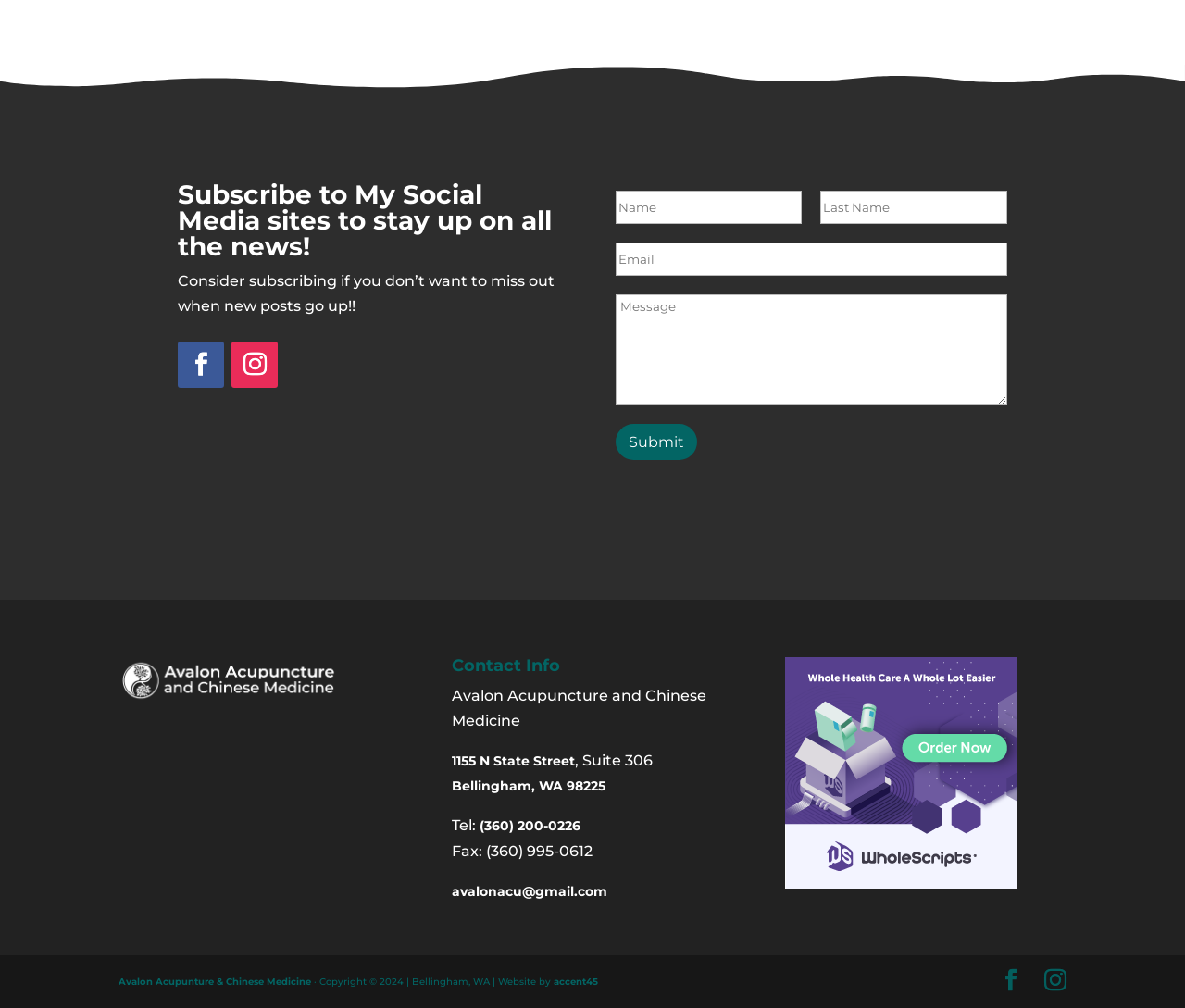What is the logo of the clinic?
Please give a detailed and thorough answer to the question, covering all relevant points.

I found the answer by looking at the image 'Avalon-Acu-white-logo-acupuncture' at the top of the webpage, which is likely the logo of the clinic.